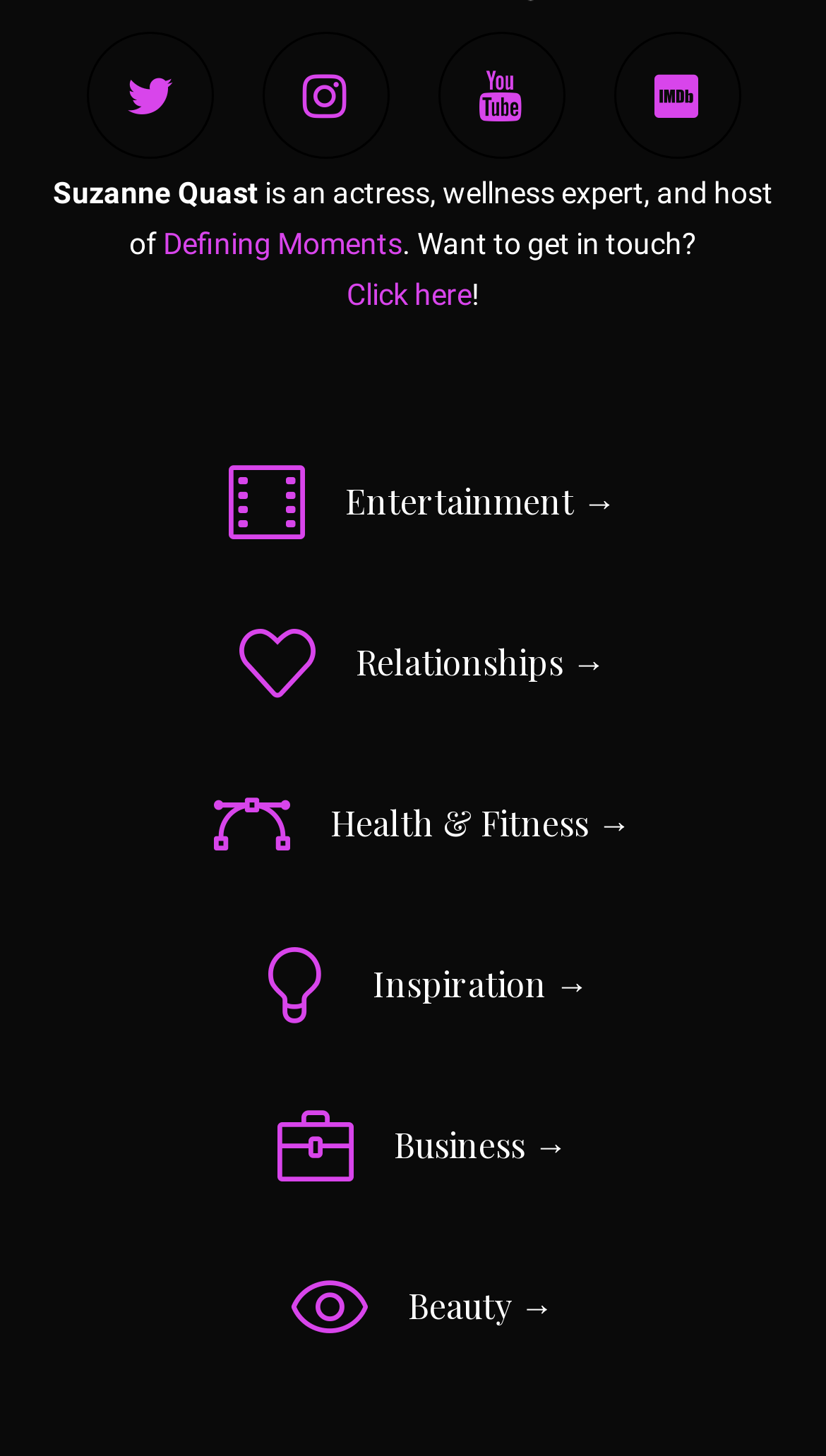Using the element description: "Entertainment →", determine the bounding box coordinates for the specified UI element. The coordinates should be four float numbers between 0 and 1, [left, top, right, bottom].

[0.254, 0.319, 0.746, 0.371]